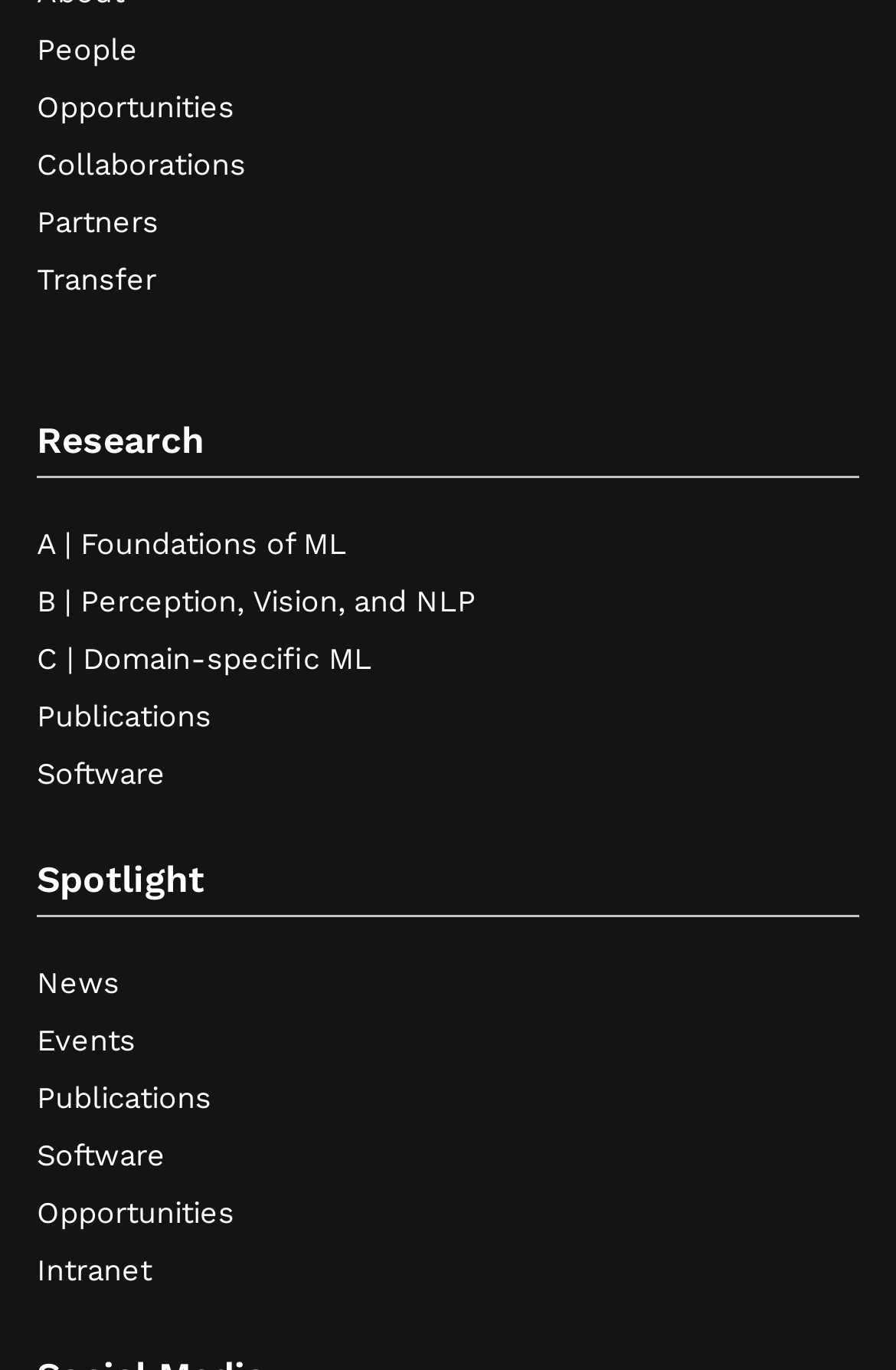Given the element description: "A | Foundations of ML", predict the bounding box coordinates of this UI element. The coordinates must be four float numbers between 0 and 1, given as [left, top, right, bottom].

[0.041, 0.384, 0.387, 0.41]